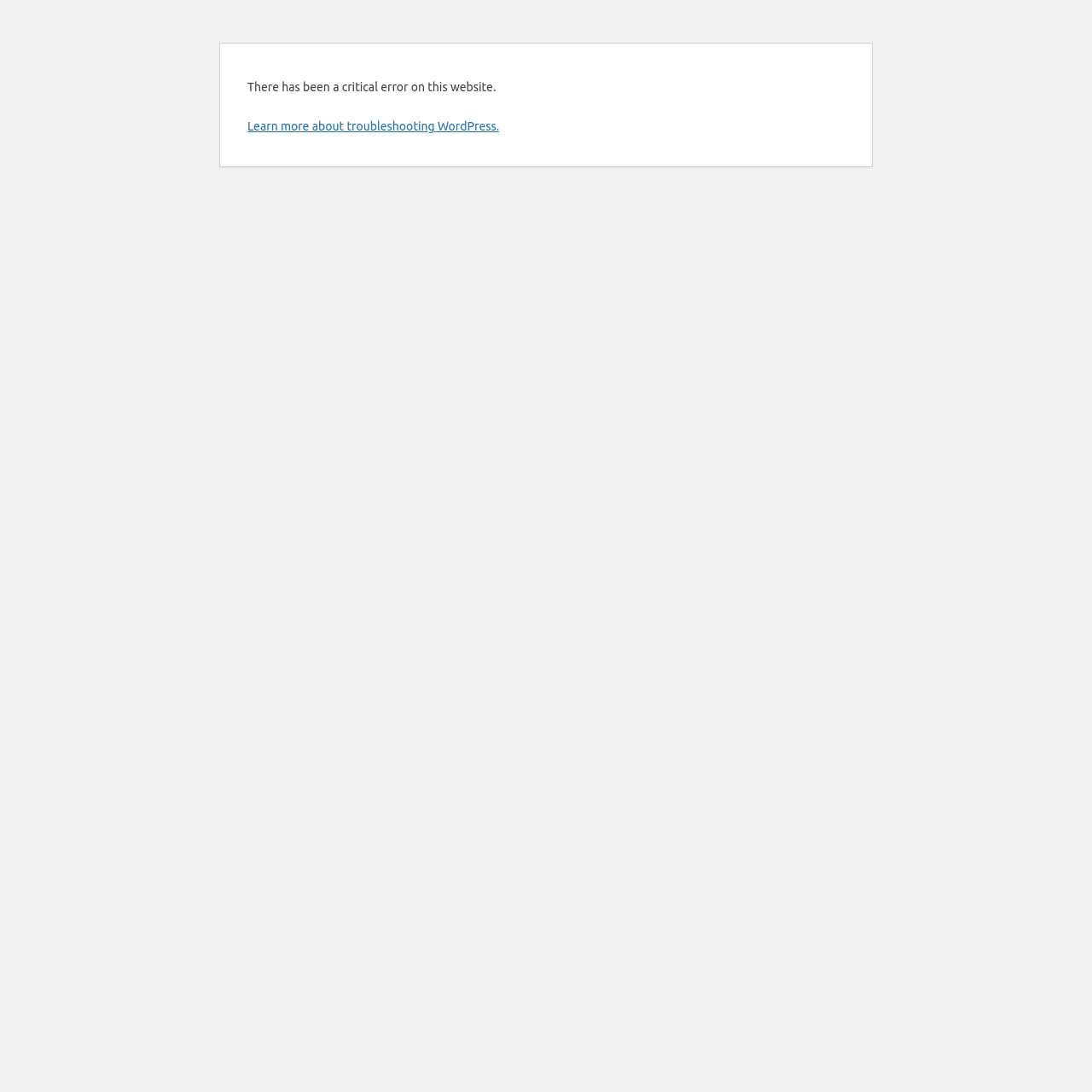Based on the element description "Learn more about troubleshooting WordPress.", predict the bounding box coordinates of the UI element.

[0.227, 0.109, 0.457, 0.122]